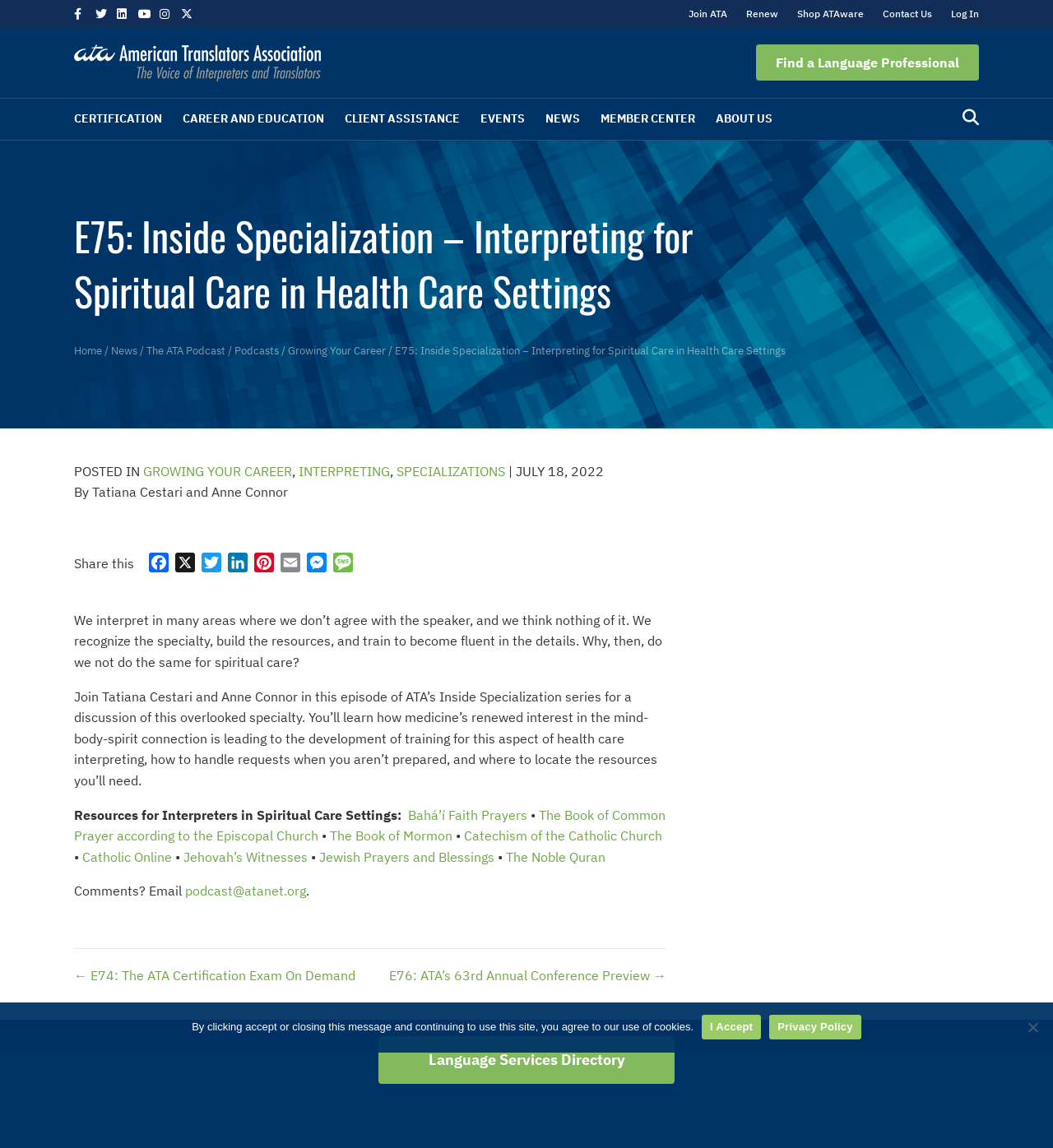Carefully examine the image and provide an in-depth answer to the question: What is the name of the organization?

I found the answer by looking at the logo and text 'American Translators Association (ATA)' located at the top of the webpage.